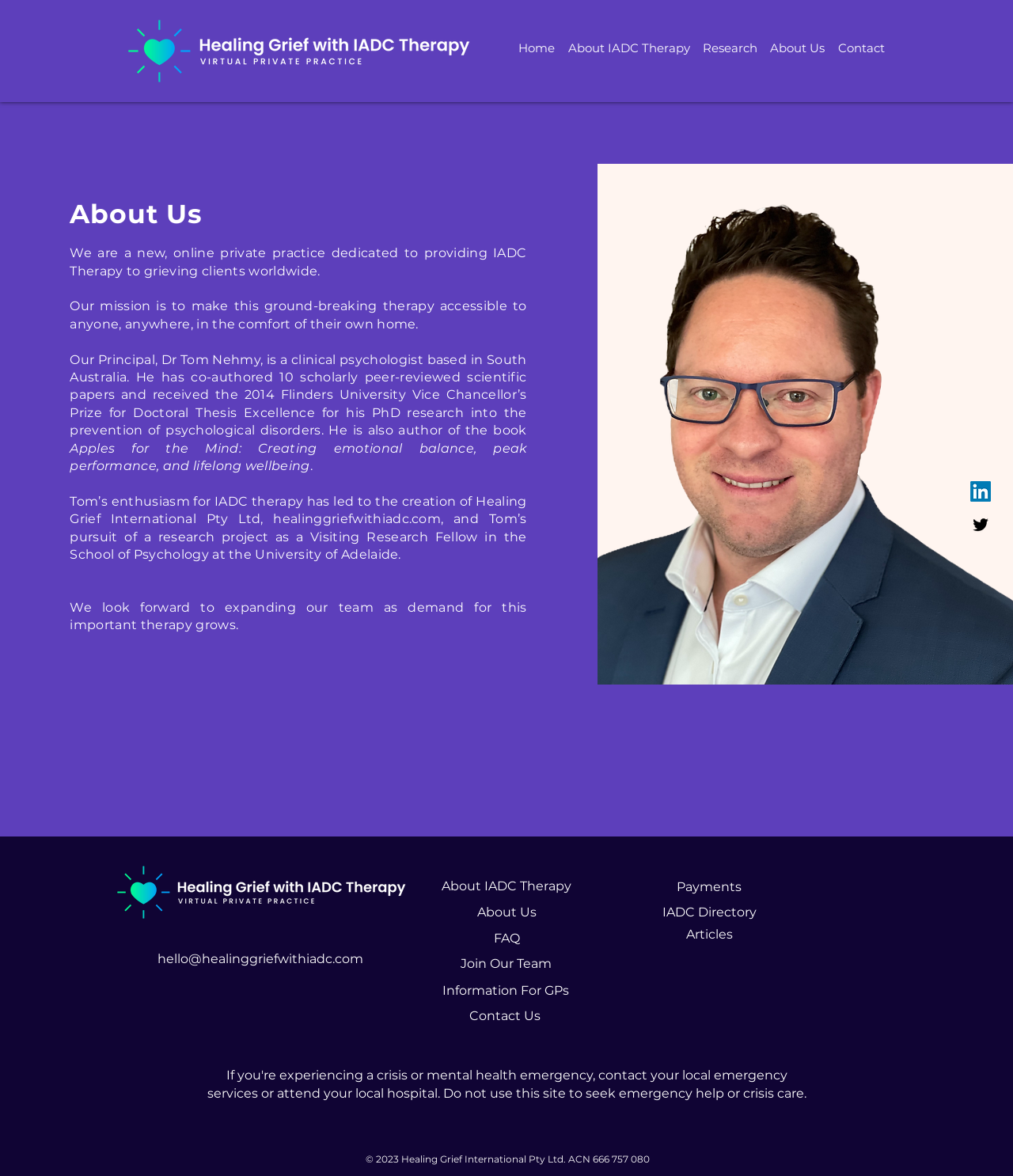Please find the bounding box coordinates in the format (top-left x, top-left y, bottom-right x, bottom-right y) for the given element description. Ensure the coordinates are floating point numbers between 0 and 1. Description: Join Our Team

[0.441, 0.808, 0.558, 0.83]